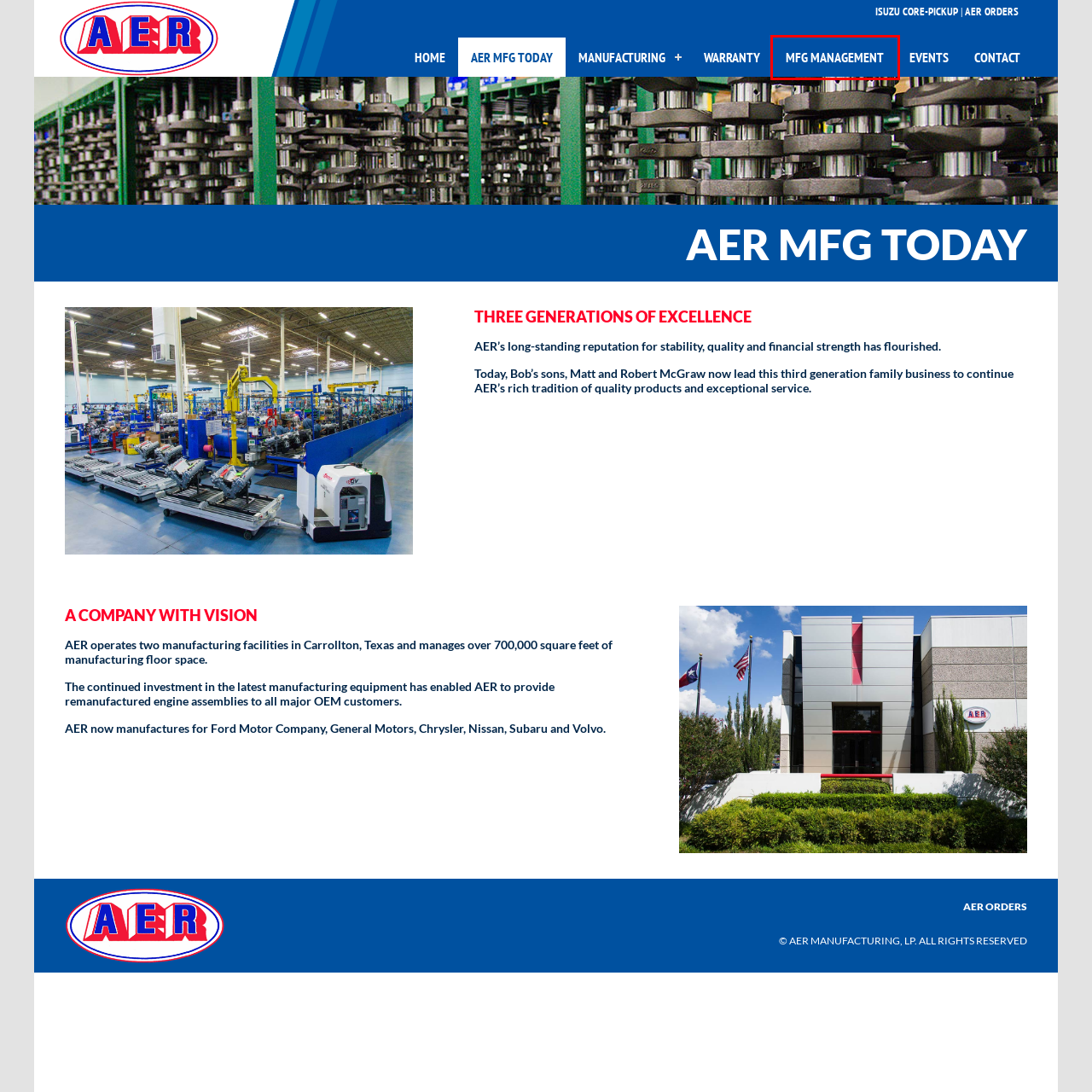Review the webpage screenshot and focus on the UI element within the red bounding box. Select the best-matching webpage description for the new webpage that follows after clicking the highlighted element. Here are the candidates:
A. New Customers | AER Manufacturing
B. AER Manufacturing
C. AER Manufacturing 1.12.11
D. Events | AER Manufacturing
E. Contact | AER Manufacturing
F. Warranty | AER Manufacturing
G. MFG Management | AER Manufacturing
H. Remanufactured Engines | AER Manufacturing

G